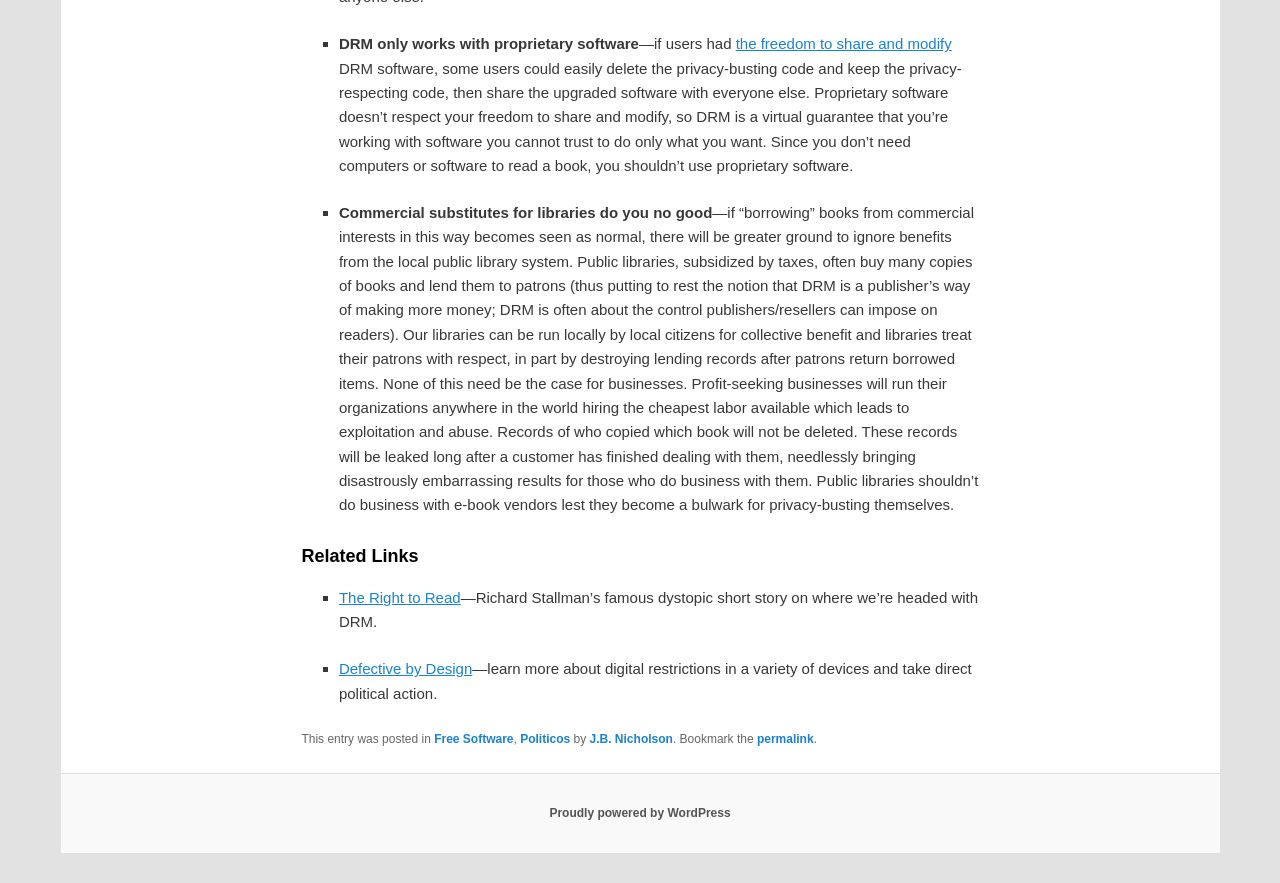Who is the author of the blog post? Examine the screenshot and reply using just one word or a brief phrase.

J.B. Nicholson